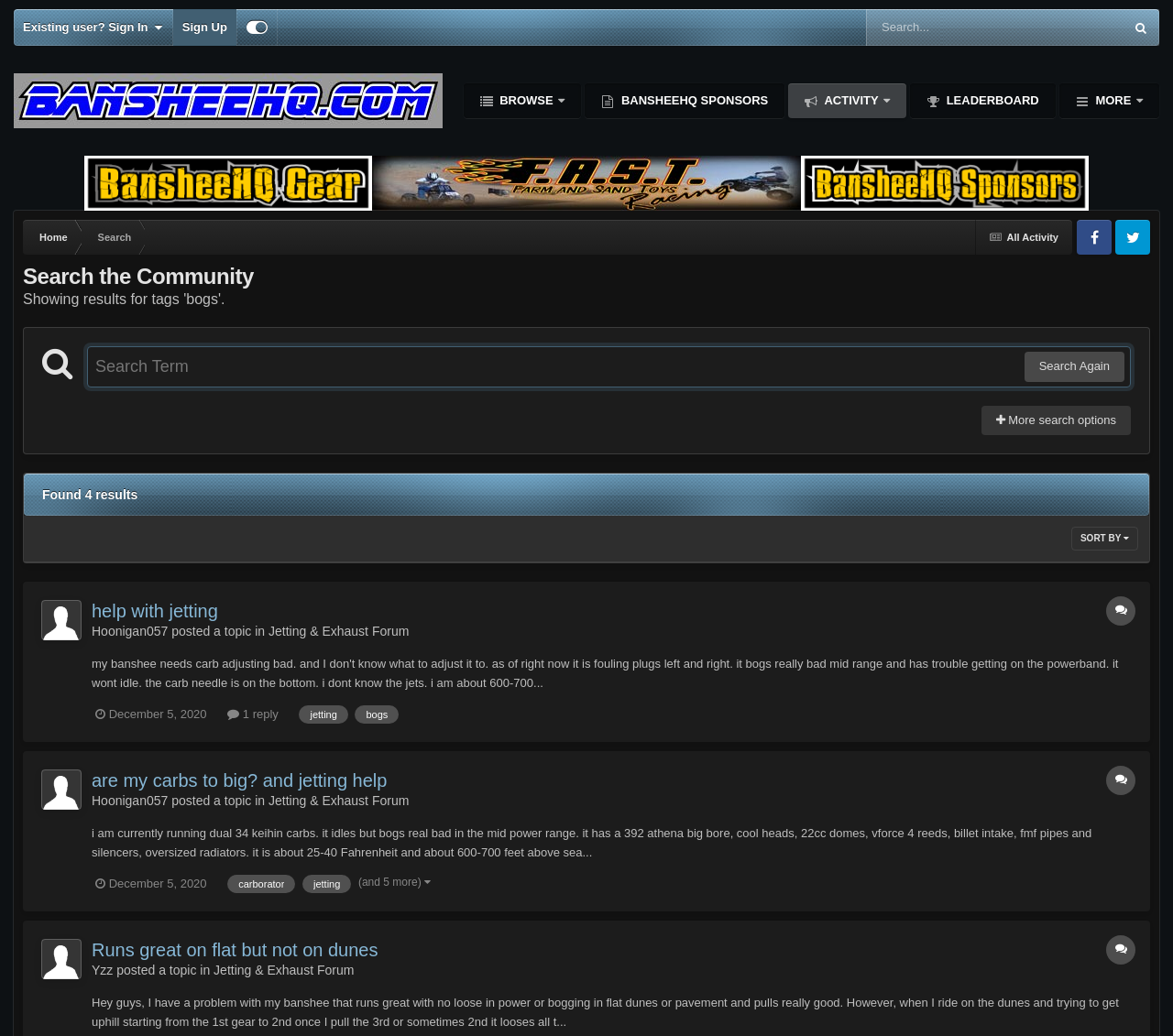Based on the image, please respond to the question with as much detail as possible:
Who posted the topic 'are my carbs to big? and jetting help'?

The answer can be found by looking at the topic 'are my carbs to big? and jetting help' and its corresponding author, which is 'Hoonigan057'.